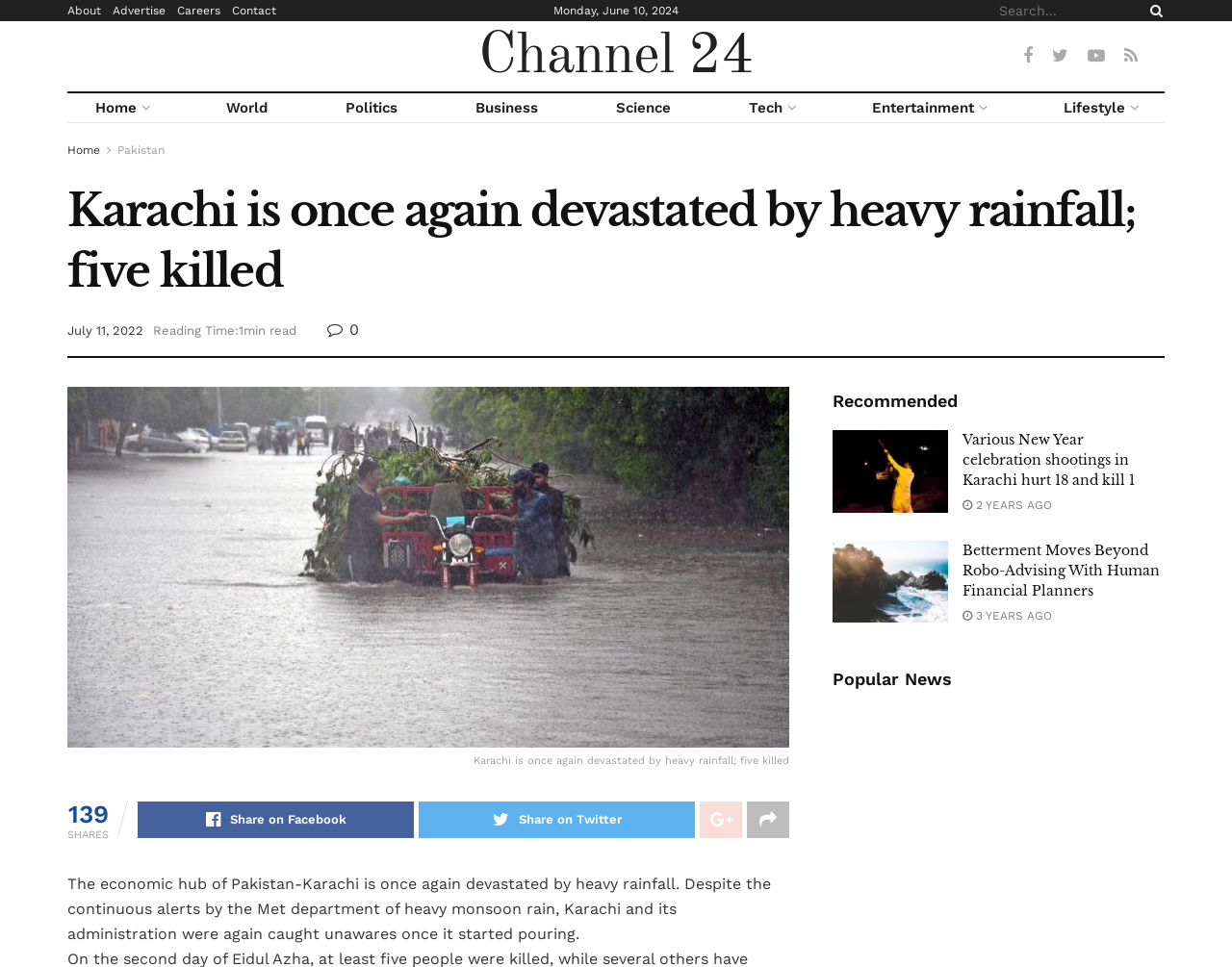Locate the bounding box coordinates of the area to click to fulfill this instruction: "Share on Facebook". The bounding box should be presented as four float numbers between 0 and 1, in the order [left, top, right, bottom].

[0.112, 0.828, 0.336, 0.866]